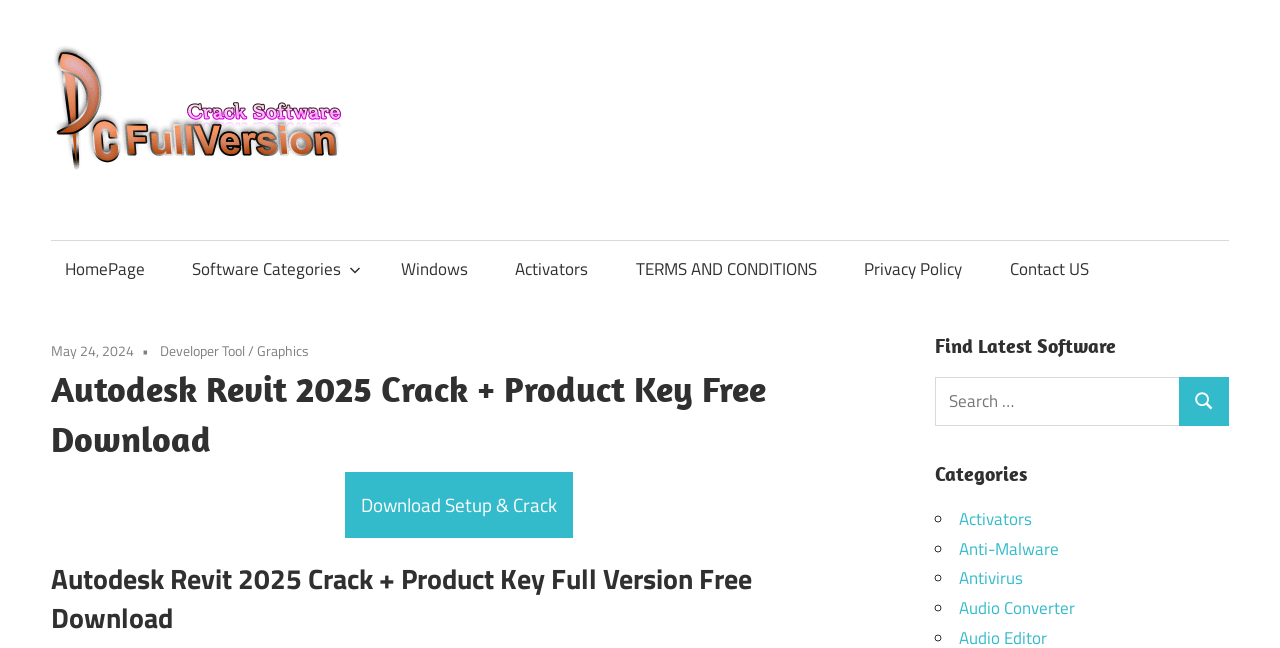Please find the bounding box coordinates of the element's region to be clicked to carry out this instruction: "Go to HomePage".

[0.04, 0.37, 0.124, 0.46]